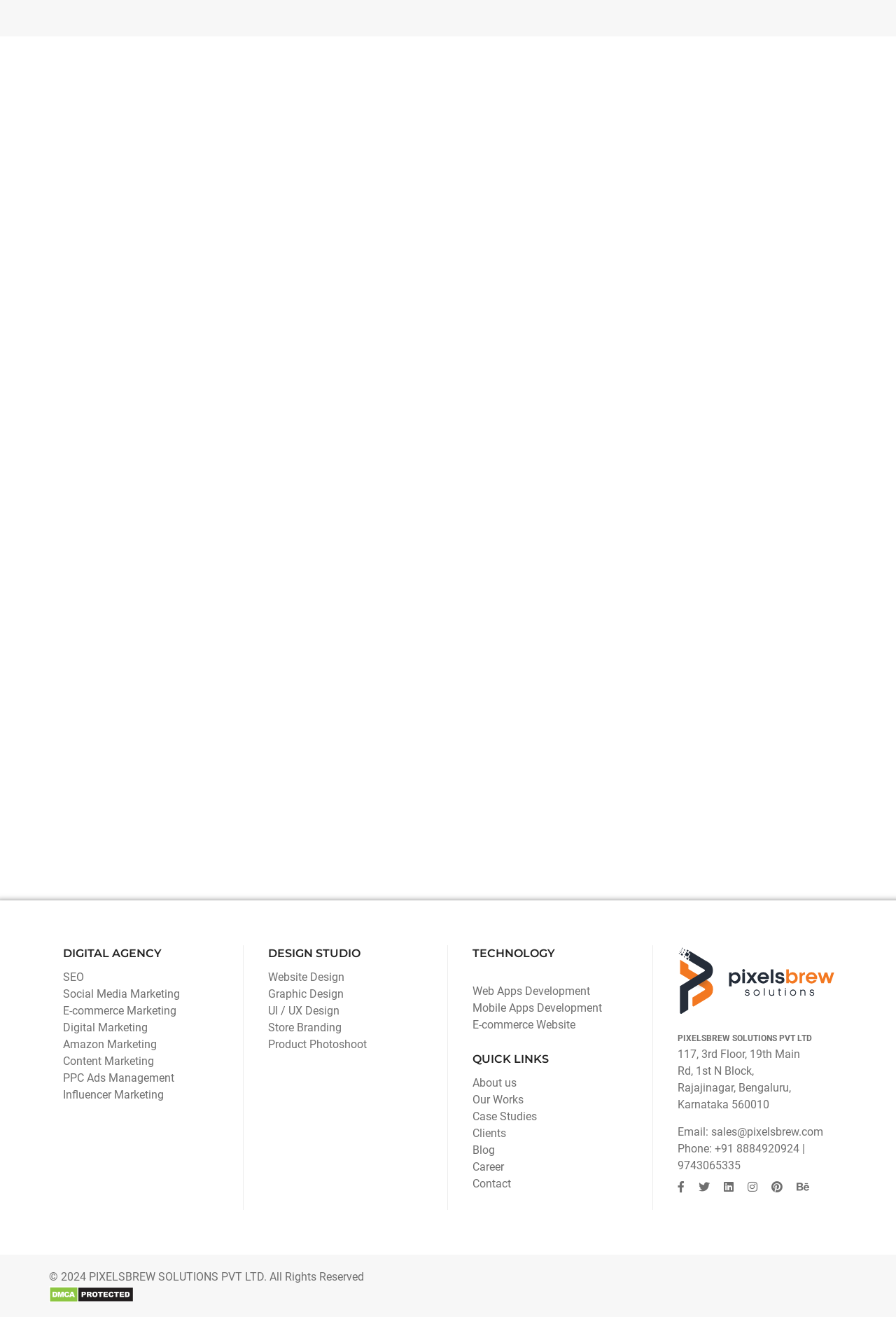Determine the bounding box coordinates of the clickable area required to perform the following instruction: "Click on SEO". The coordinates should be represented as four float numbers between 0 and 1: [left, top, right, bottom].

[0.07, 0.737, 0.094, 0.747]